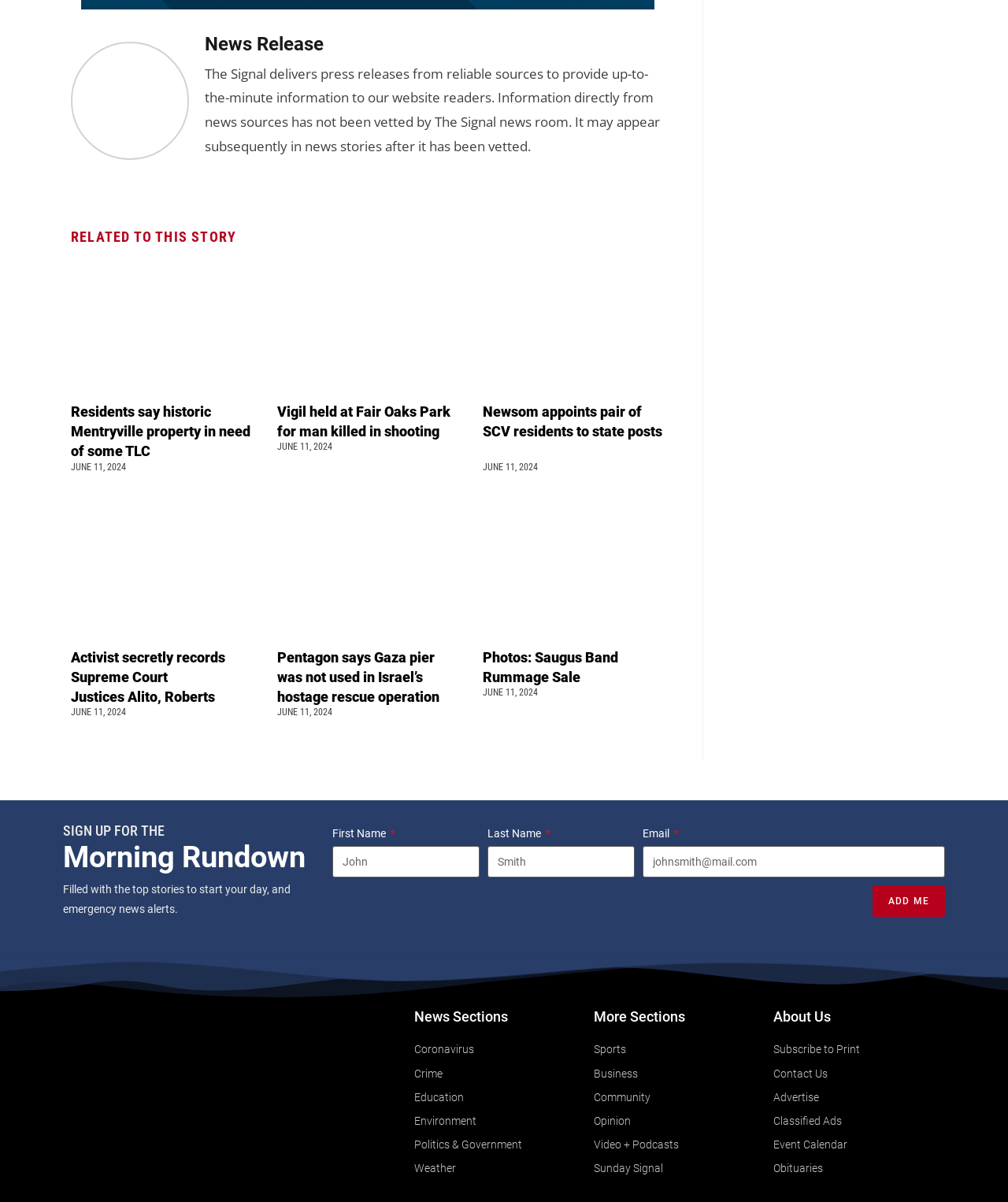Please determine the bounding box coordinates of the element's region to click in order to carry out the following instruction: "View Photos: Saugus Band Rummage Sale". The coordinates should be four float numbers between 0 and 1, i.e., [left, top, right, bottom].

[0.479, 0.539, 0.66, 0.572]